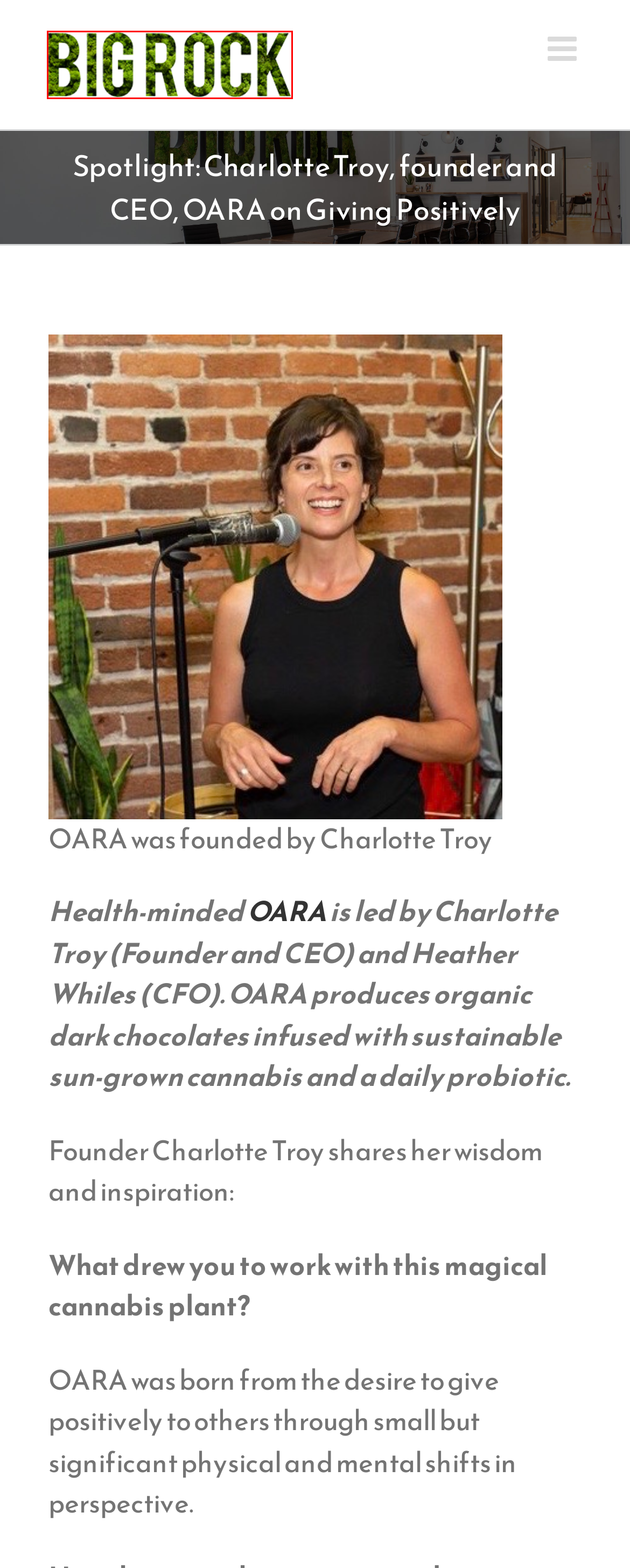You see a screenshot of a webpage with a red bounding box surrounding an element. Pick the webpage description that most accurately represents the new webpage after interacting with the element in the red bounding box. The options are:
A. Big Rock Partners, Author at Big Rock
B. FINANCIAL RESOURCES THAT CAN HELP YOU WEATHER COVID-19 - Big Rock
C. Voted #1 Boston SEO Agency | Search Engine Optimization Services
D. Spotlight: Sweet Releaf is a Family Affair - Big Rock
E. Black-Owned Cannabis Companies - Big Rock
F. The Journey Toward Cannabis Appellations & Why It’s So Important - Big Rock
G. Big Rock Partners | Growing the Next Generation of Cannabis
H. Annual State of Flower, 2020 - Big Rock

G